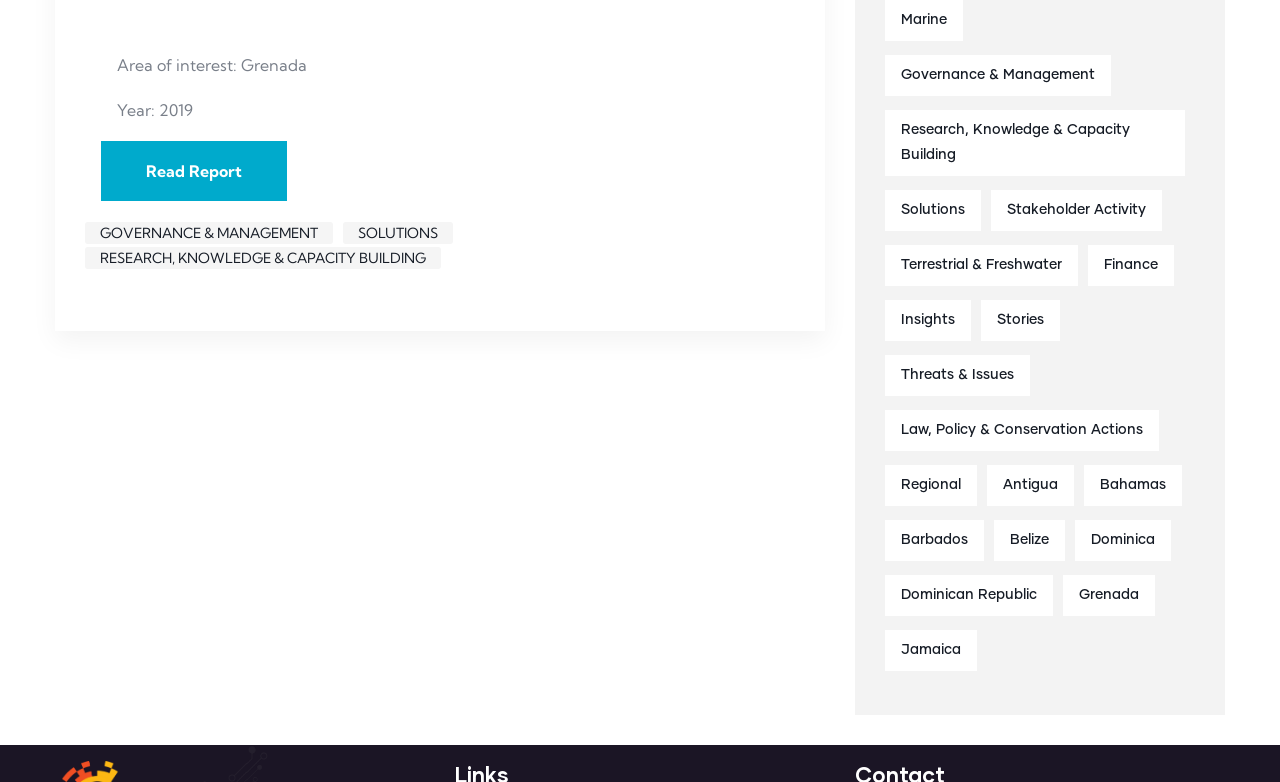What are the three main categories?
Based on the visual, give a brief answer using one word or a short phrase.

Governance & Management, Solutions, Research